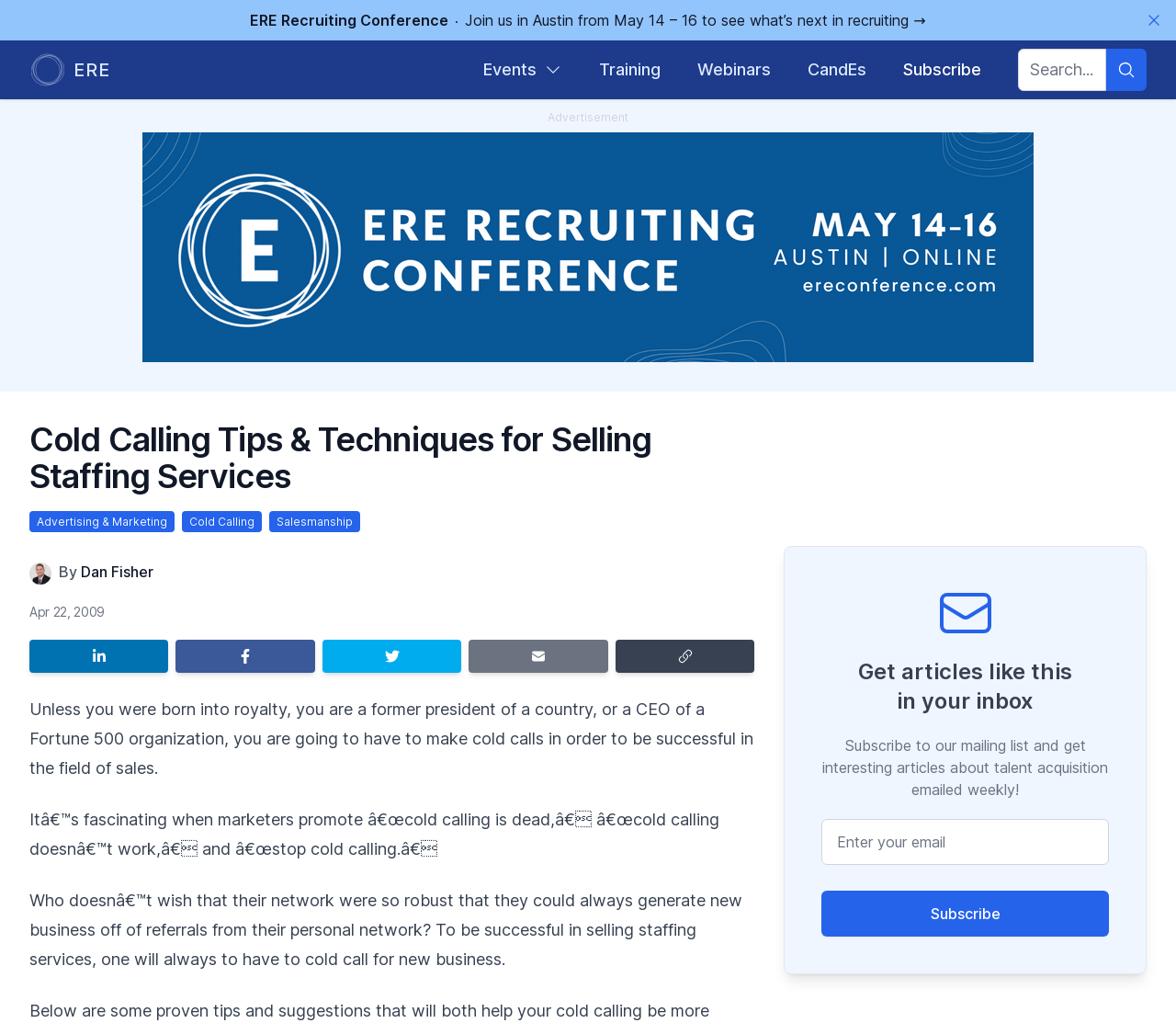Answer the question using only one word or a concise phrase: What is the date of the article?

Apr 22, 2009